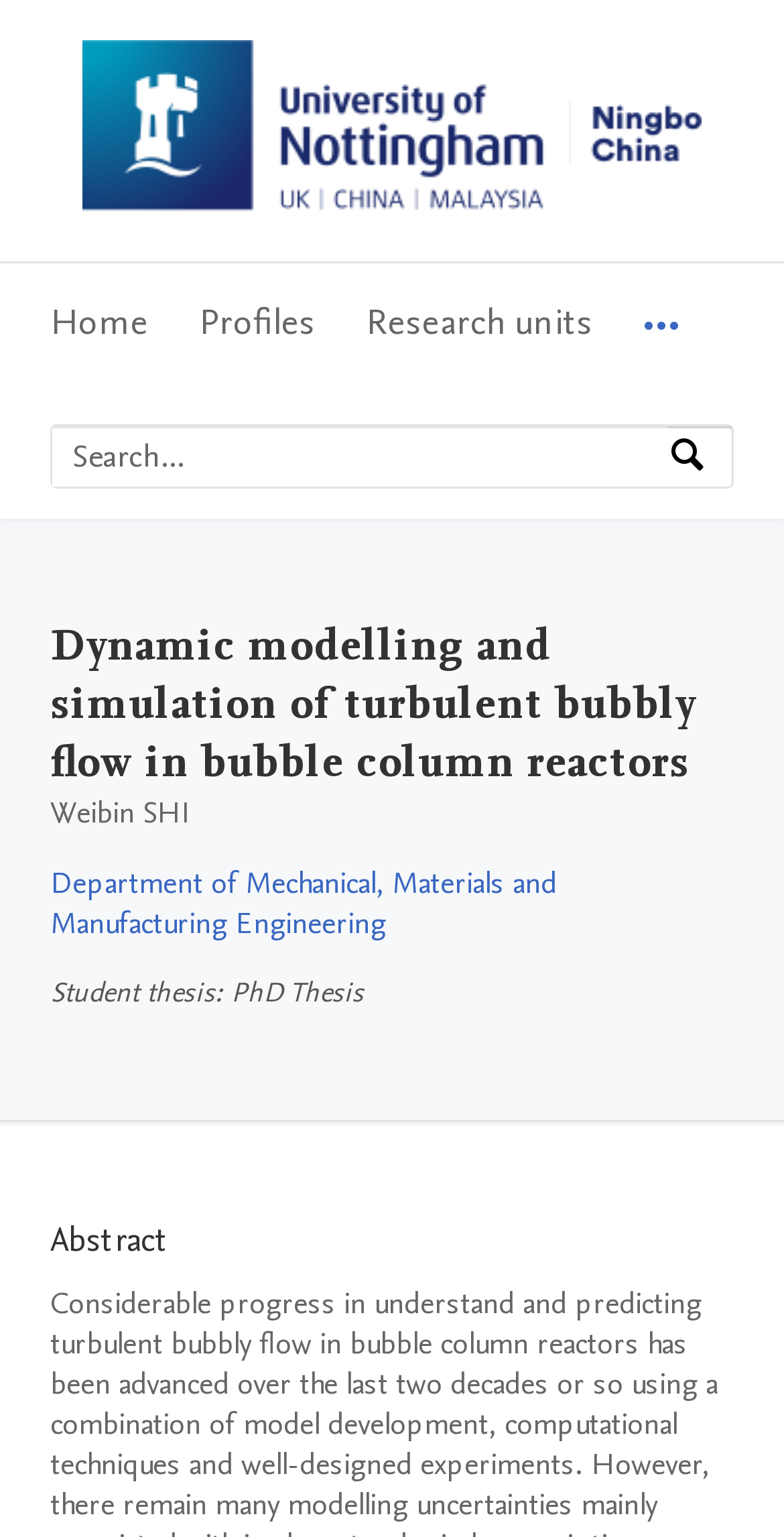Provide a short answer using a single word or phrase for the following question: 
What is the purpose of the textbox?

Search by expertise, name or affiliation